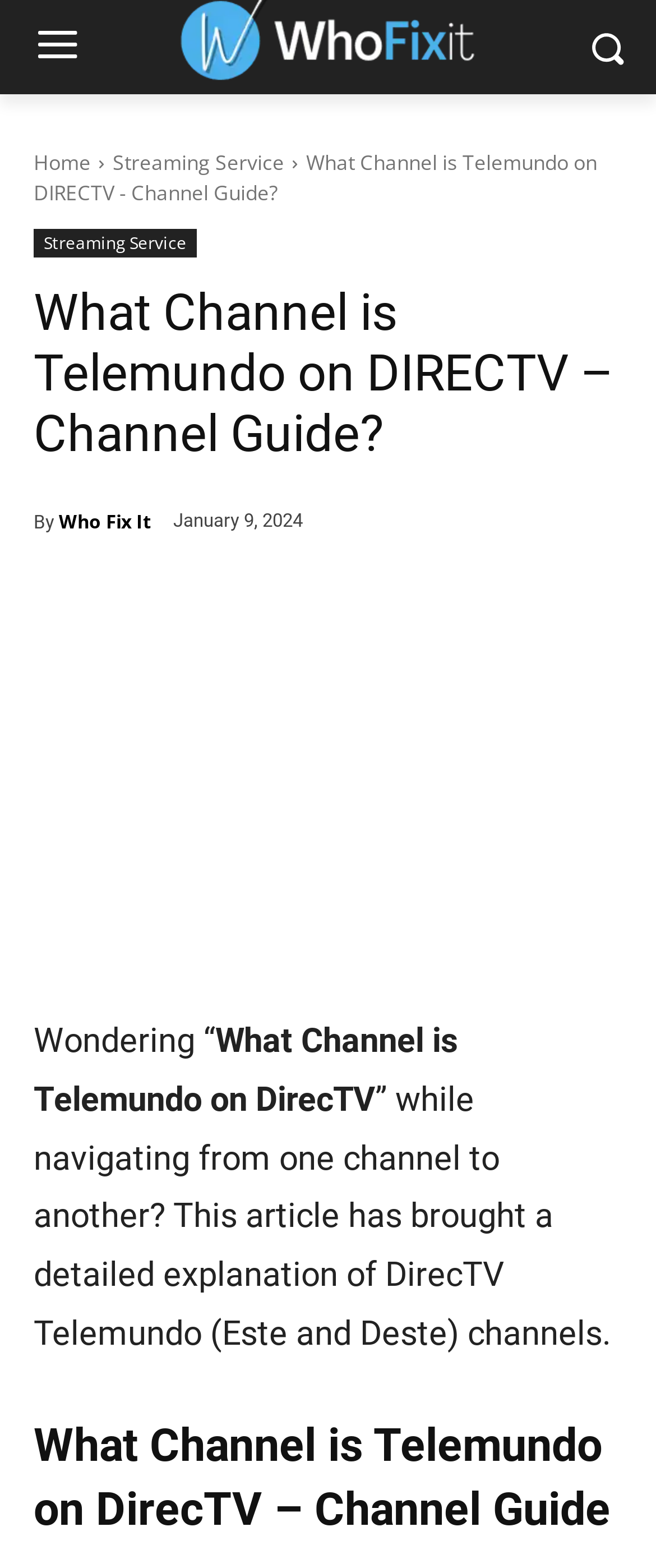Give an extensive and precise description of the webpage.

The webpage is about finding the Telemundo channel on DirecTV. At the top left, there is a logo of "WhoFixit" with a link to the homepage. Next to it, there is a navigation menu with links to "Home" and "Streaming Service". The title of the webpage, "What Channel is Telemundo on DIRECTV - Channel Guide?", is displayed prominently in the top center.

Below the title, there is a brief introduction to the article, which explains that it provides a detailed explanation of DirecTV Telemundo channels. The introduction is divided into three paragraphs, with the first paragraph starting with "Wondering “What Channel is Telemundo on DirecTV” while navigating from one channel to another?".

To the right of the introduction, there is a large image related to the article. Above the image, there is a timestamp showing the date "January 9, 2024". Below the image, there is a heading that repeats the title of the webpage.

There are a total of three links to "Streaming Service" and two links to "Who Fix It" scattered throughout the webpage. The overall layout is organized, with clear headings and concise text.